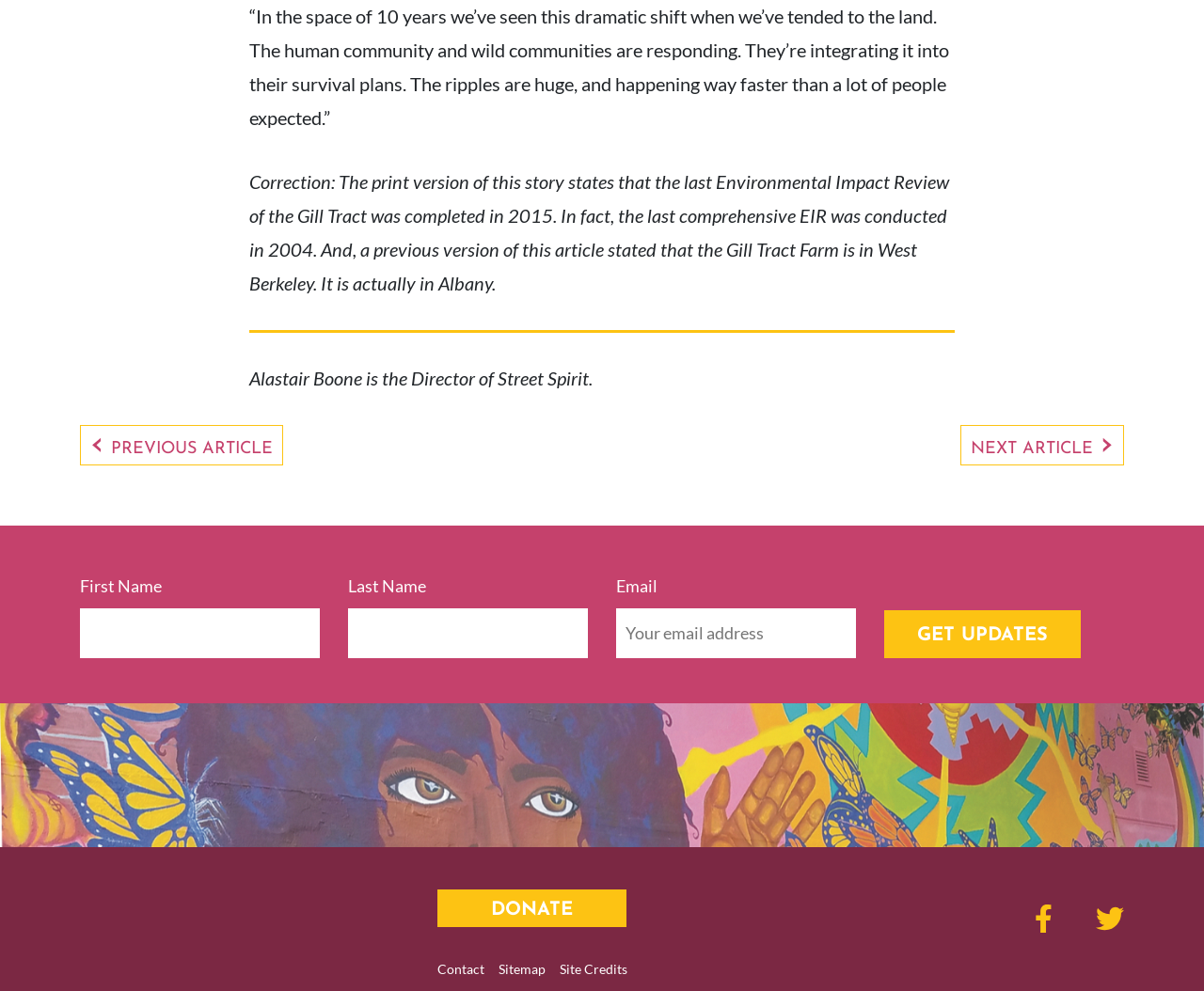Identify the bounding box coordinates for the region of the element that should be clicked to carry out the instruction: "Click Get Updates". The bounding box coordinates should be four float numbers between 0 and 1, i.e., [left, top, right, bottom].

[0.734, 0.615, 0.898, 0.664]